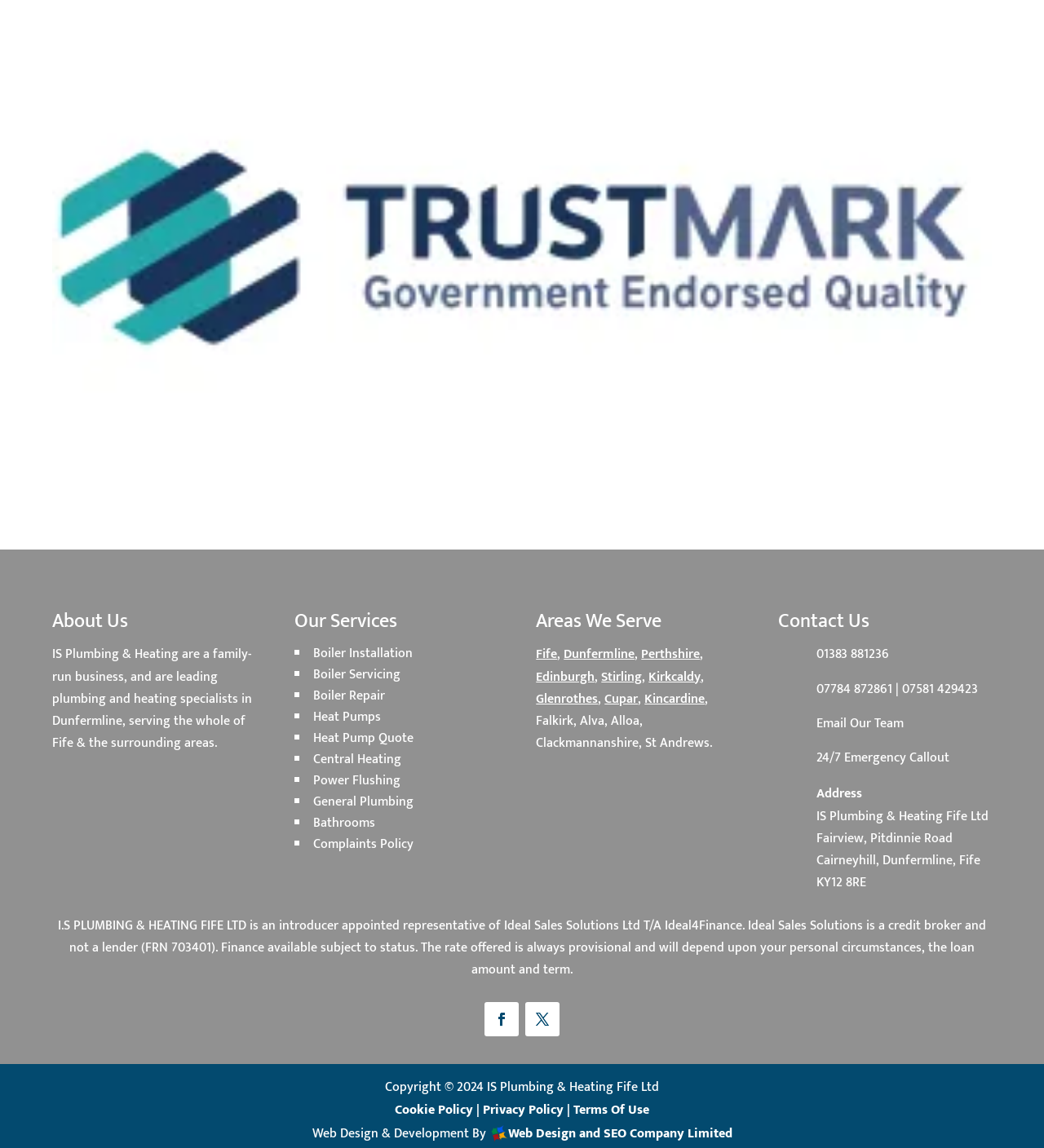Please provide the bounding box coordinates for the element that needs to be clicked to perform the following instruction: "Call the phone number 01383 881236". The coordinates should be given as four float numbers between 0 and 1, i.e., [left, top, right, bottom].

[0.782, 0.561, 0.851, 0.58]